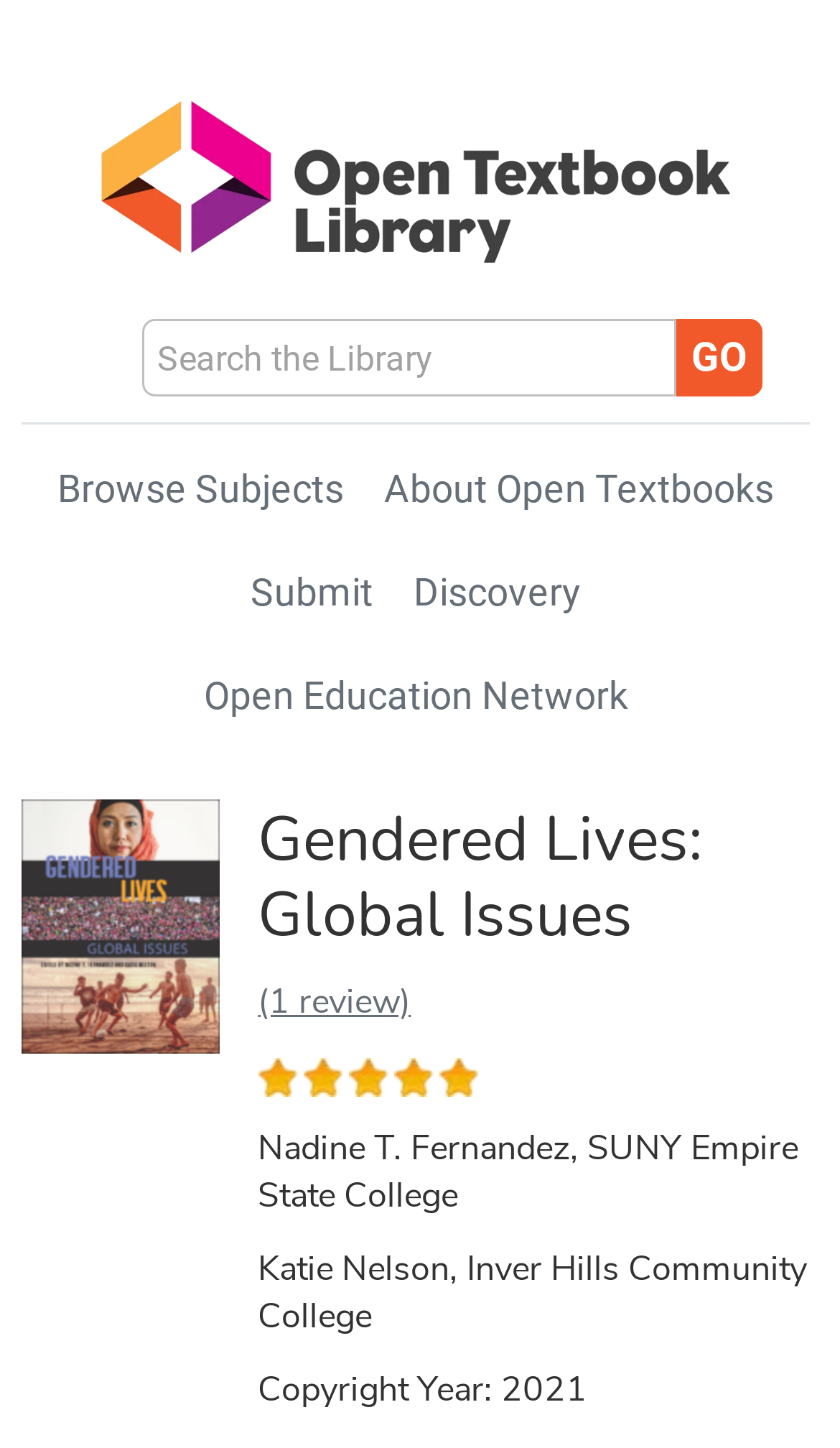Locate the bounding box coordinates of the element to click to perform the following action: 'Go to library home'. The coordinates should be given as four float values between 0 and 1, in the form of [left, top, right, bottom].

[0.026, 0.052, 0.964, 0.2]